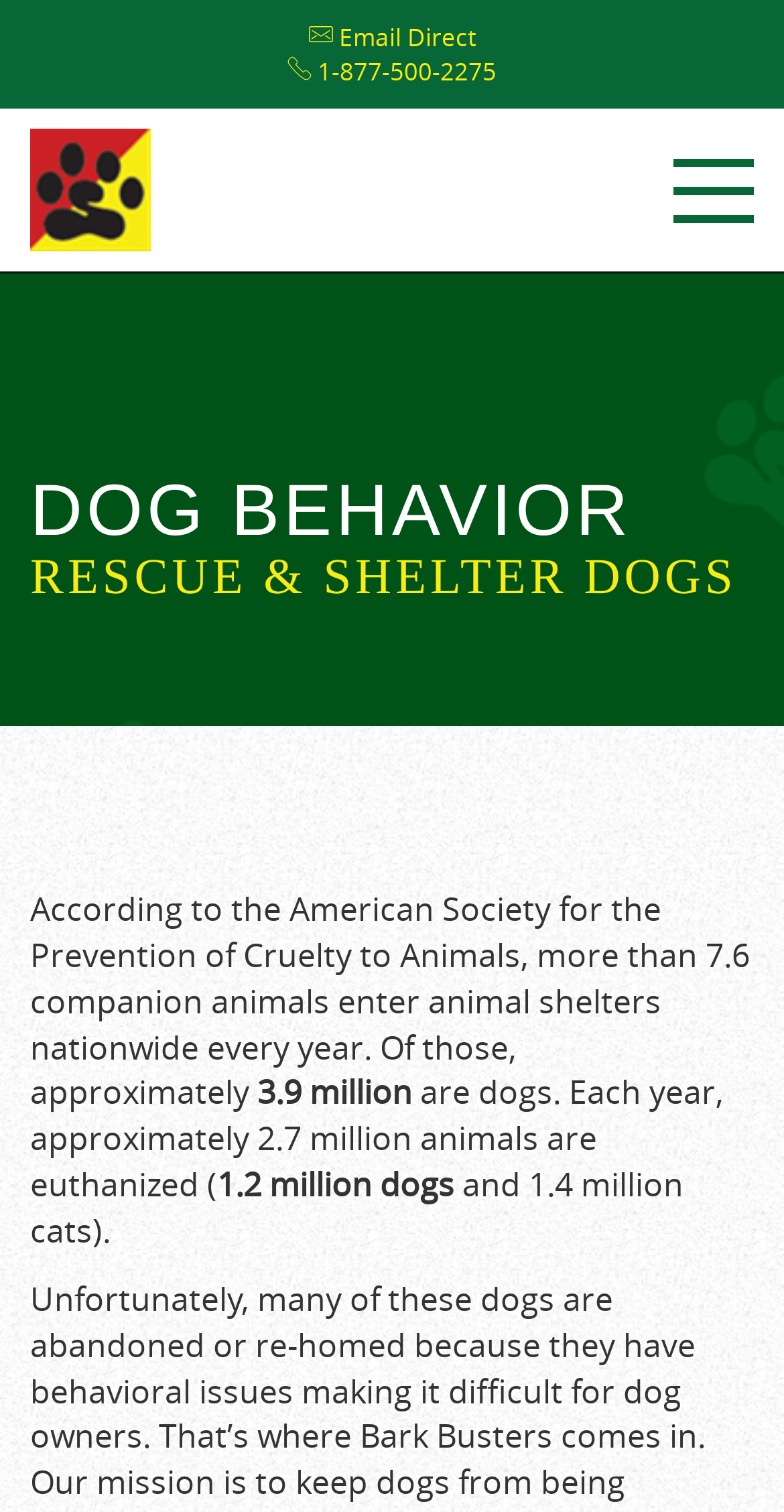Give a comprehensive overview of the webpage, including key elements.

The webpage is about rescue and shelter dogs, with a focus on dog training in Muskegon, West Michigan. At the top, there are three links: "E Email Direct", "! 1-877-500-2275", and "Bark busters", accompanied by a small image of "Bark busters". To the right of these links, there is a button with no text. 

Below these elements, there are two headings: "DOG BEHAVIOR" and "RESCUE & SHELTER DOGS". The "DOG BEHAVIOR" heading has a link with the same text. 

The main content of the page starts with a paragraph of text, citing a statistic from the American Society for the Prevention of Cruelty to Animals about the number of companion animals that enter animal shelters nationwide every year. This text is divided into three parts, with the numbers "3.9 million" and "1.2 million dogs" highlighted separately. The text explains that many of these animals are euthanized, including a significant number of dogs and cats.